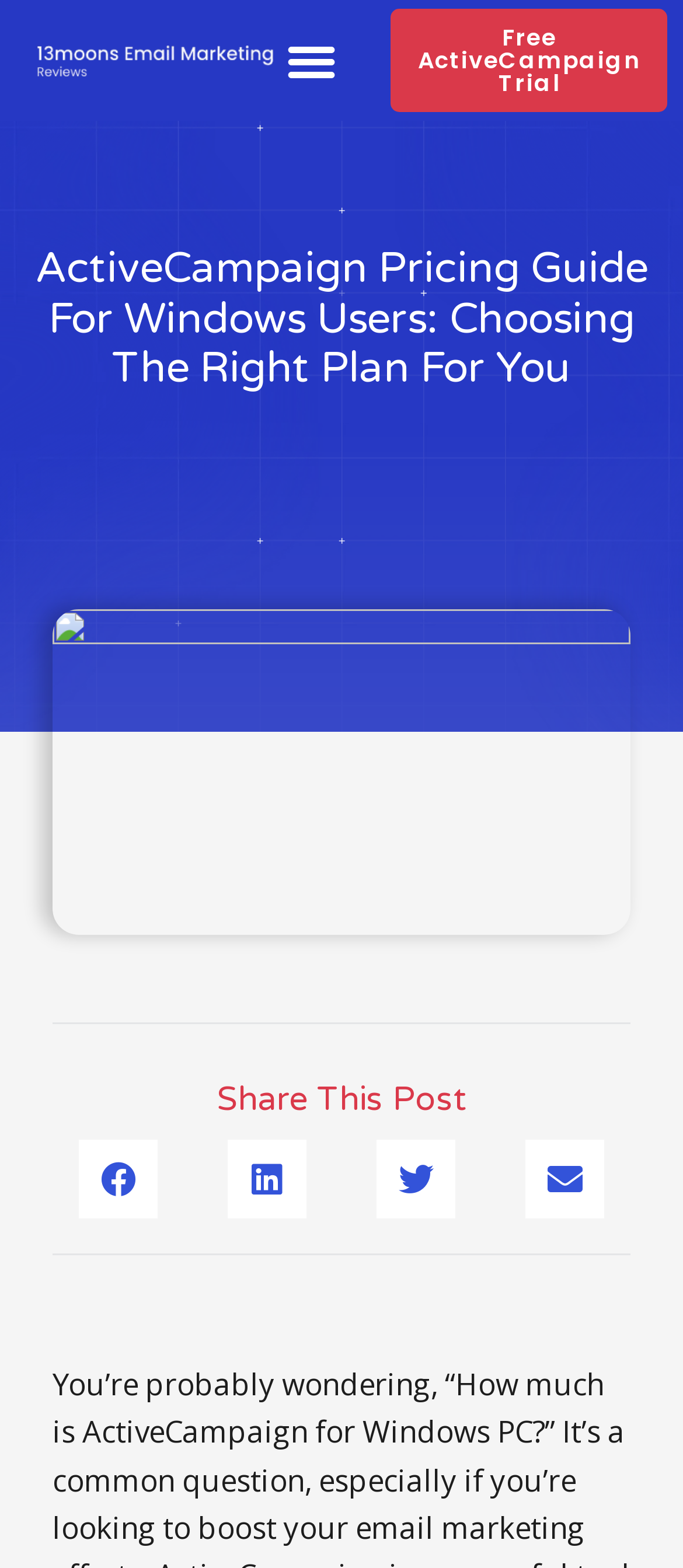Carefully examine the image and provide an in-depth answer to the question: What is the position of the 'Menu Toggle' button?

I analyzed the bounding box coordinates of the 'Menu Toggle' button, which are [0.4, 0.014, 0.512, 0.063]. The y1 coordinate (0.014) is relatively small, indicating that the button is located at the top of the webpage. The x1 coordinate (0.4) is closer to the left edge of the webpage, indicating that the button is positioned on the left side. Therefore, the 'Menu Toggle' button is located at the top-left of the webpage.